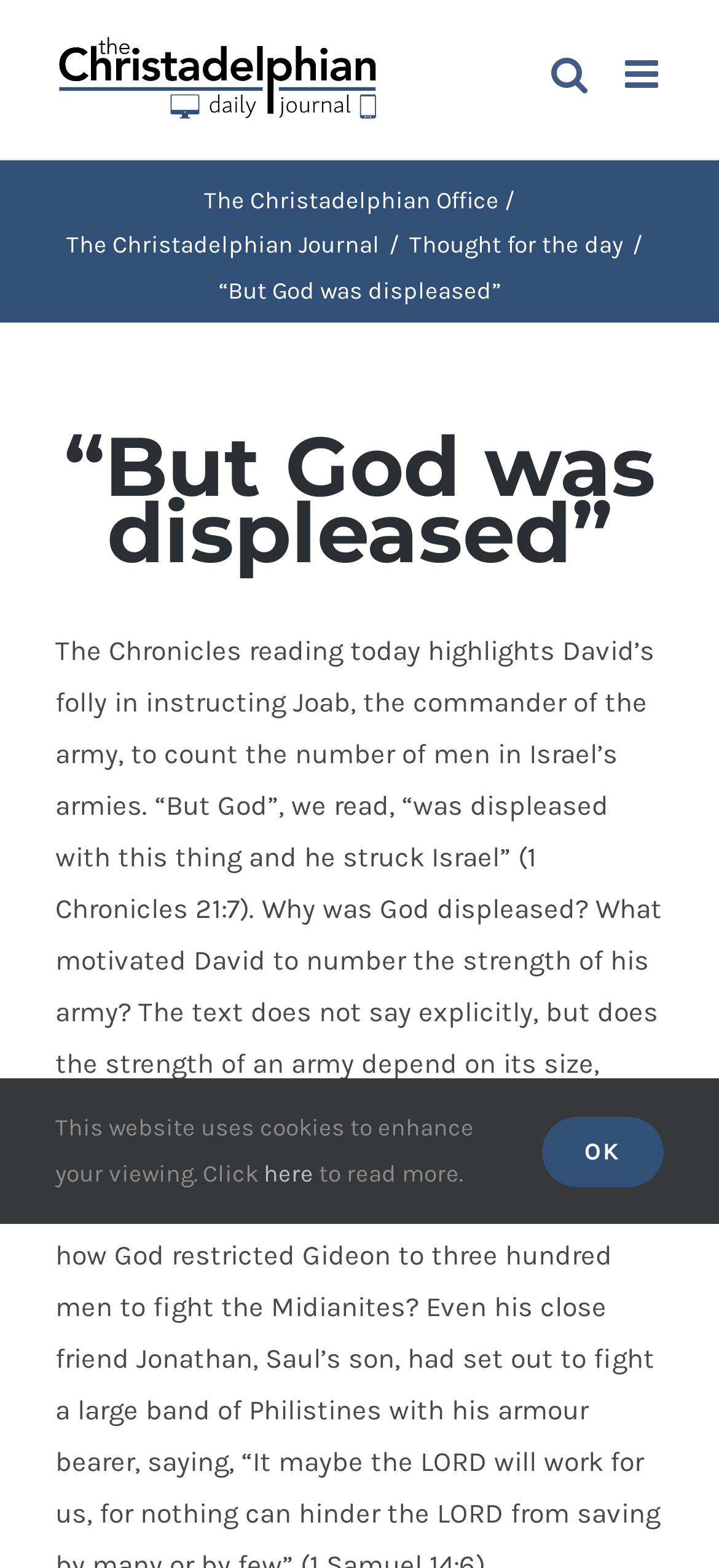What is the consequence of God's displeasure?
Answer the question with a single word or phrase derived from the image.

He struck Israel